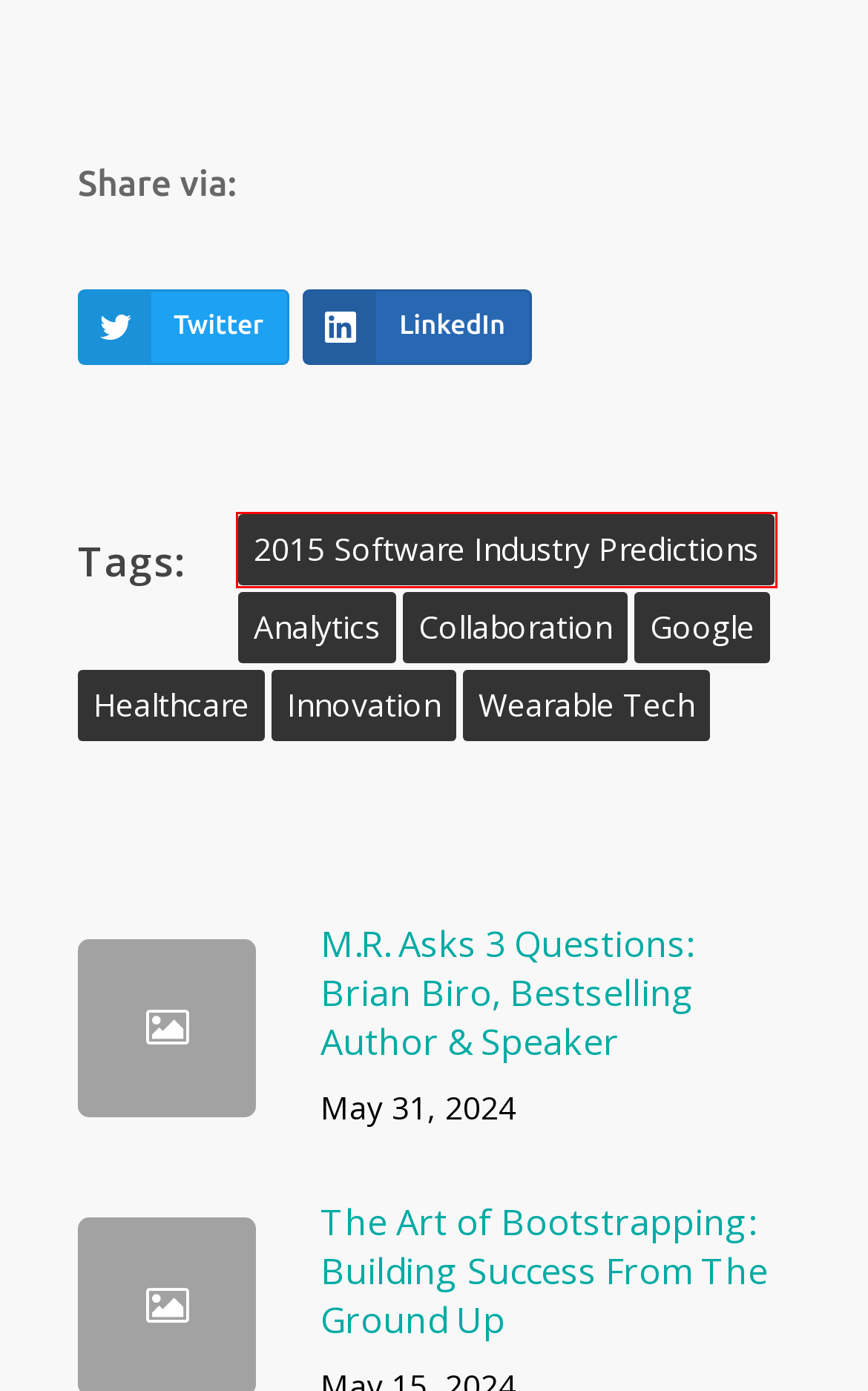You are provided with a screenshot of a webpage where a red rectangle bounding box surrounds an element. Choose the description that best matches the new webpage after clicking the element in the red bounding box. Here are the choices:
A. Become a Contributor - Sand Hill Group
B. About Sandhill.com - Sand Hill Group
C. Welcome to nginx!
D. Contact Us - Sand Hill Group
E. The Art of Bootstrapping: Building Success From The Ground Up - Sand Hill Group
F. M.R. Asks 3 Questions: Founder and CEO of Kasada, Sam Crowther - Sand Hill Group
G. 2015 software industry predictions - Sand Hill Group
H. Enterprise Retreat 2023 – Sandhill Enterprise Conference

G